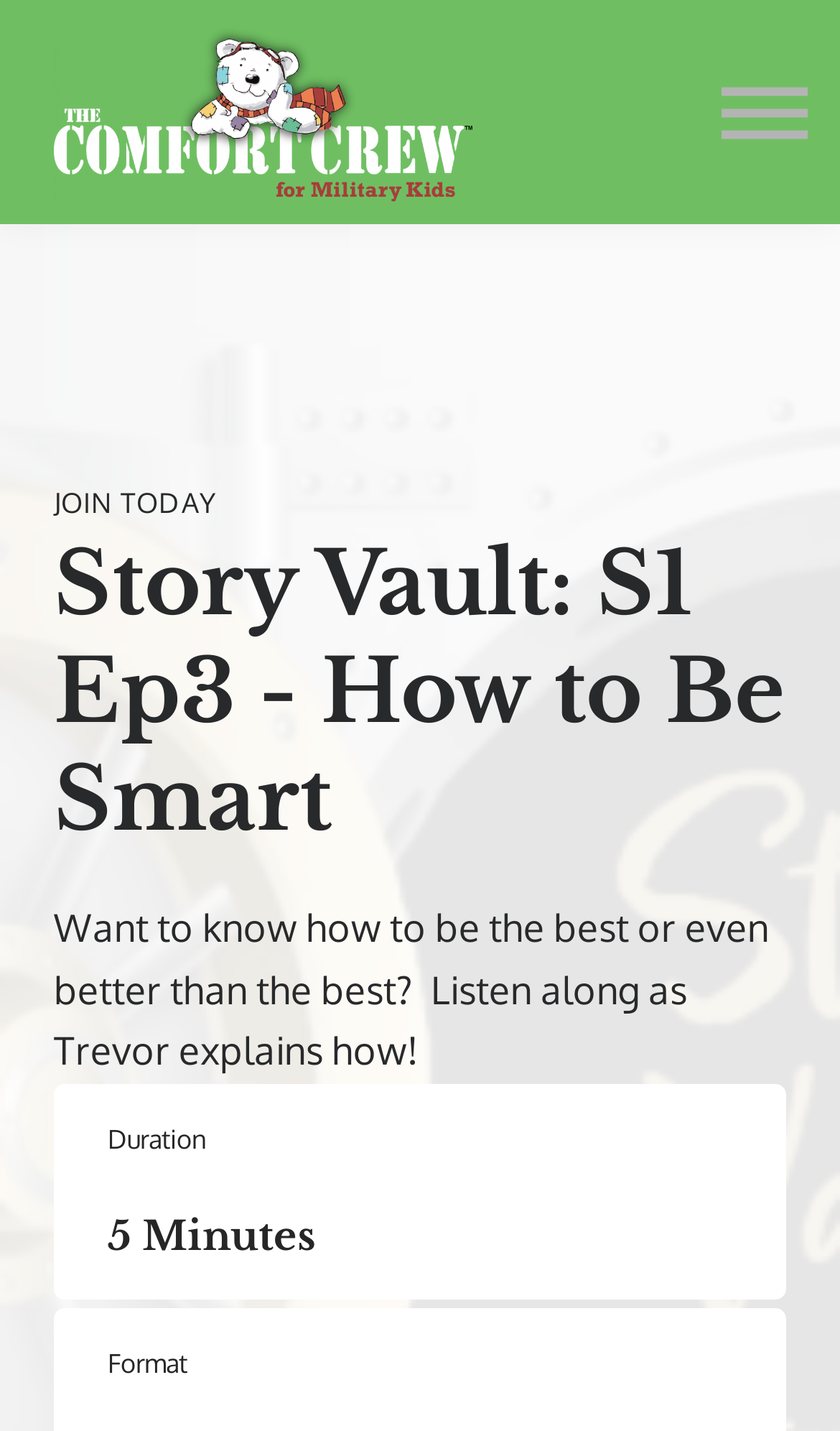Articulate a complete and detailed caption of the webpage elements.

The webpage is about an episode of "Story Vault" titled "How to Be Smart" in Season 1, Episode 3. At the top left, there is a link and an image, which are likely a logo or a thumbnail representing the episode. 

On the top right, there is a button, a "Contact Us" link, and two static texts, "Sign in" and "Sign up", which are likely for user authentication. 

Below the top section, there is a prominent "JOIN TODAY" text, which might be a call-to-action for users to subscribe or register. 

The main content of the webpage is headed by a title "Story Vault: S1 Ep3 - How to Be Smart", which is followed by a descriptive text that summarizes the episode's content. The text explains that the episode is about learning how to be the best or even better than the best, and it features Trevor explaining how to achieve that. 

At the bottom left, there are three static texts: "Duration", "5 Minutes", and "Format", which provide information about the episode's length and format.